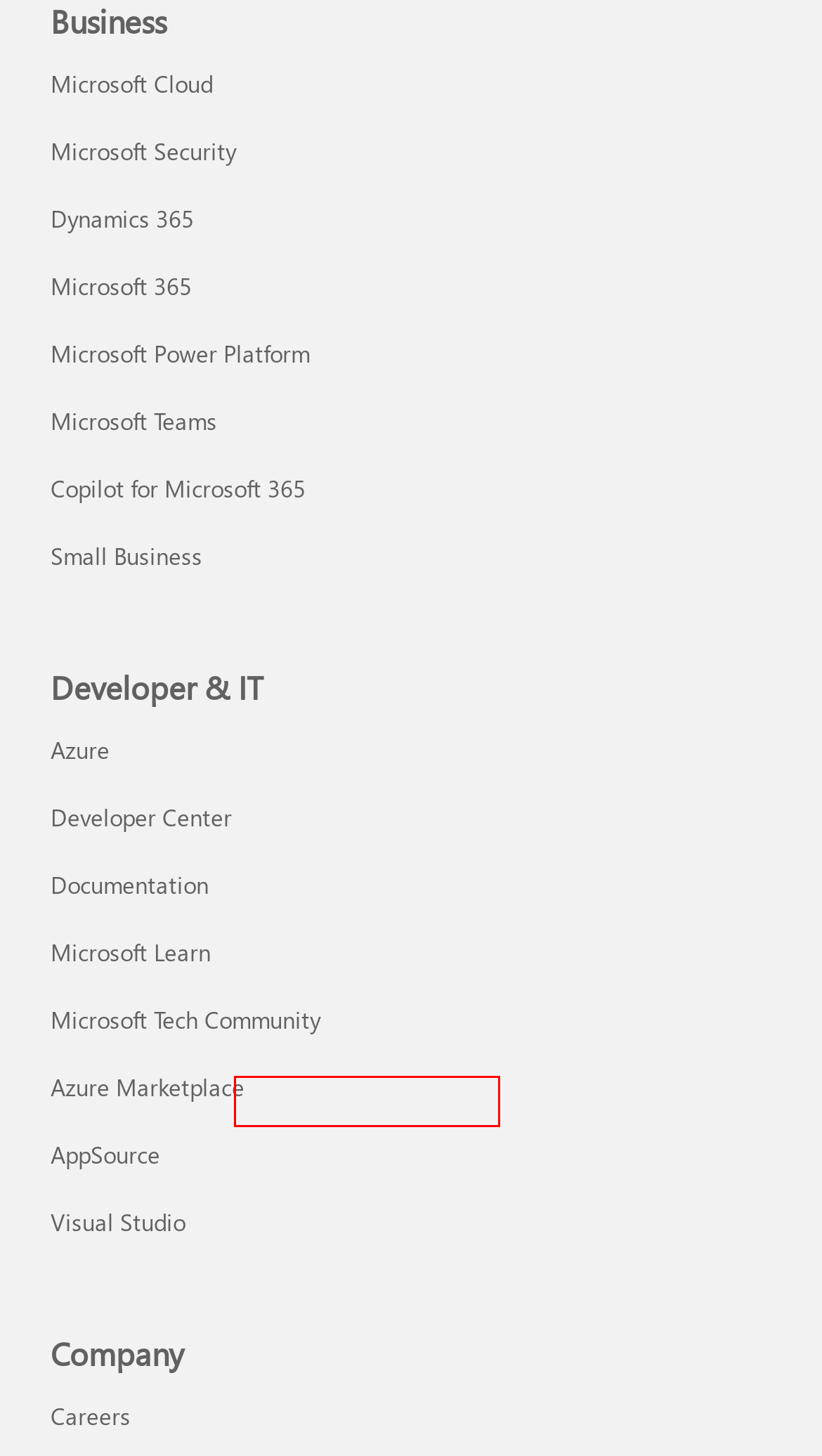You have a screenshot showing a webpage with a red bounding box highlighting an element. Choose the webpage description that best fits the new webpage after clicking the highlighted element. The descriptions are:
A. March 2016 - Azure DevOps Blog
B. September 2016 - Azure DevOps Blog
C. Integrated Cloud Platform for Cloud Solutions | Microsoft Cloud
D. November 2016 - Azure DevOps Blog
E. September 2015 - Azure DevOps Blog
F. Business Applications | Microsoft Dynamics 365
G. January 2017 - Azure DevOps Blog
H. Home | Microsoft Careers

E